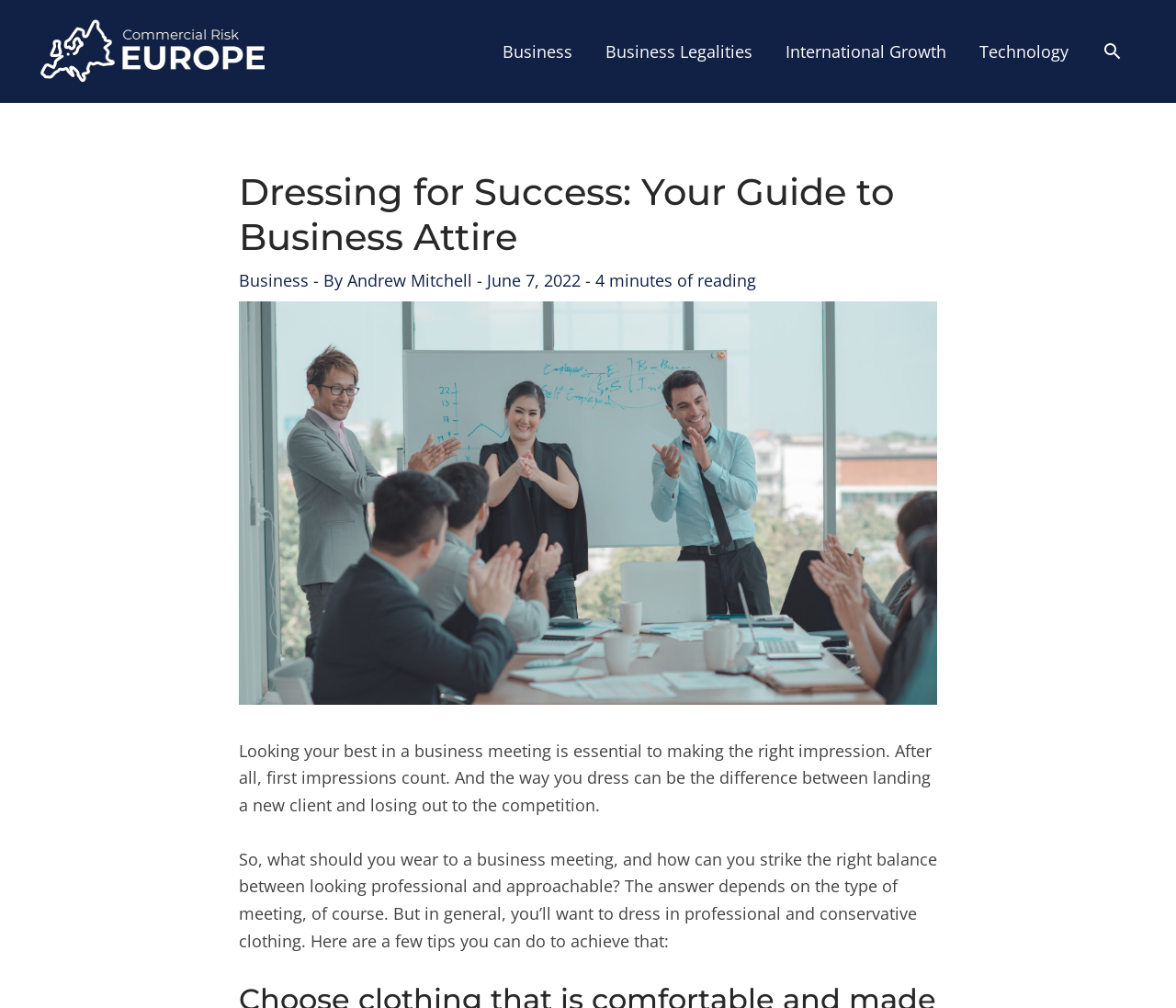Respond to the question below with a single word or phrase:
What is the topic of the article?

Business attire